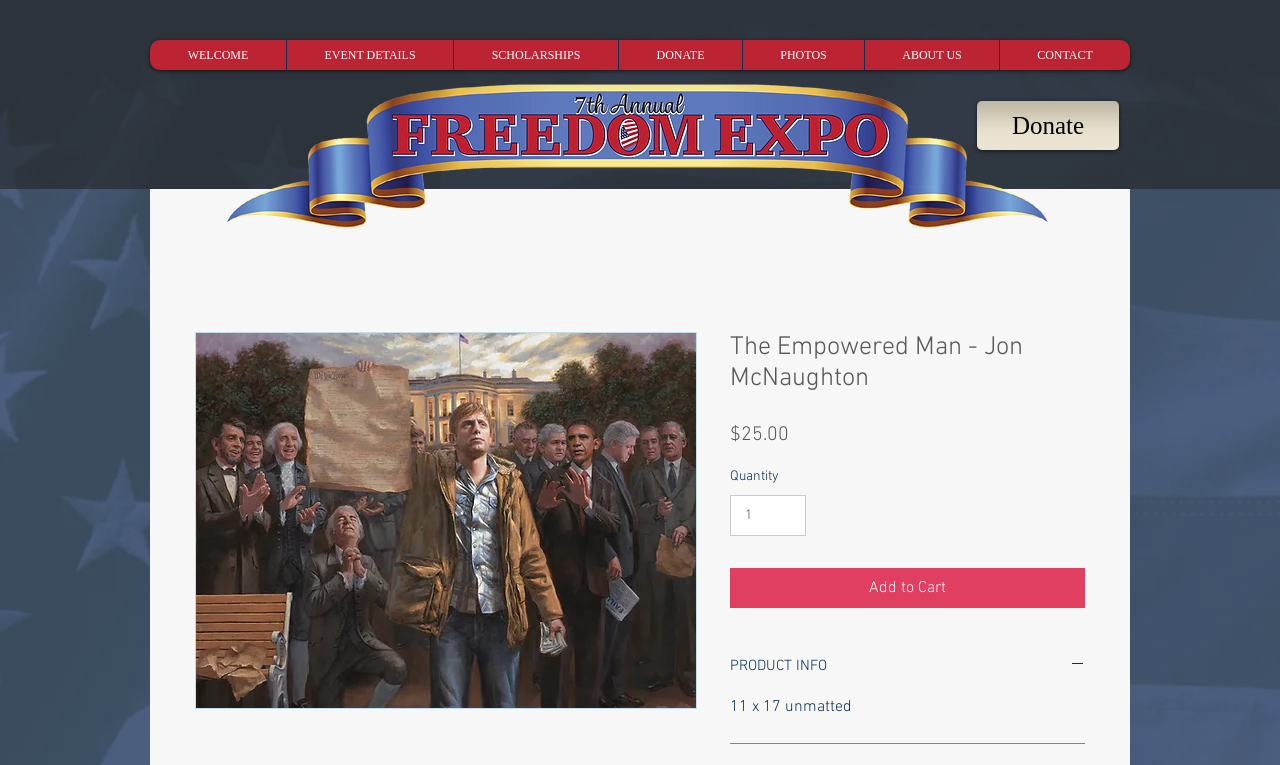Identify the bounding box coordinates of the element to click to follow this instruction: 'Change the Quantity'. Ensure the coordinates are four float values between 0 and 1, provided as [left, top, right, bottom].

[0.57, 0.647, 0.63, 0.7]